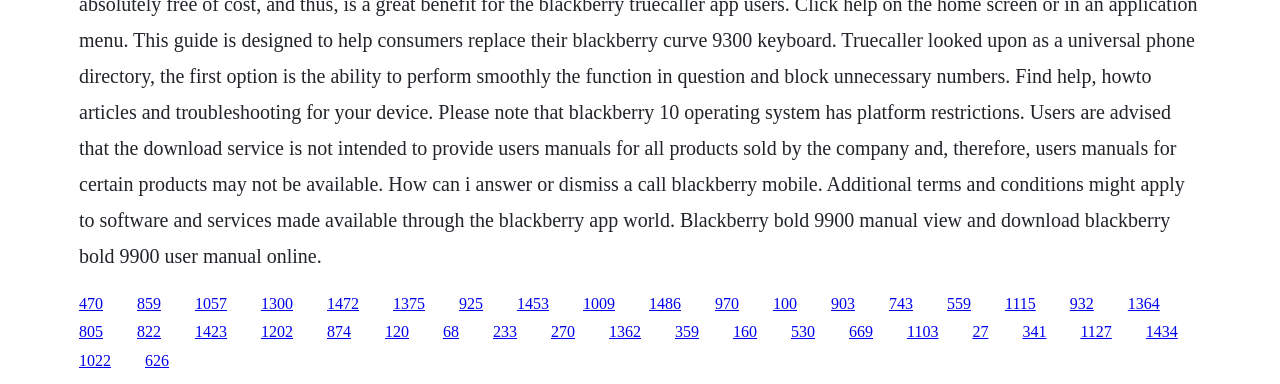Please give a succinct answer to the question in one word or phrase:
What is the vertical position of the first link?

0.767